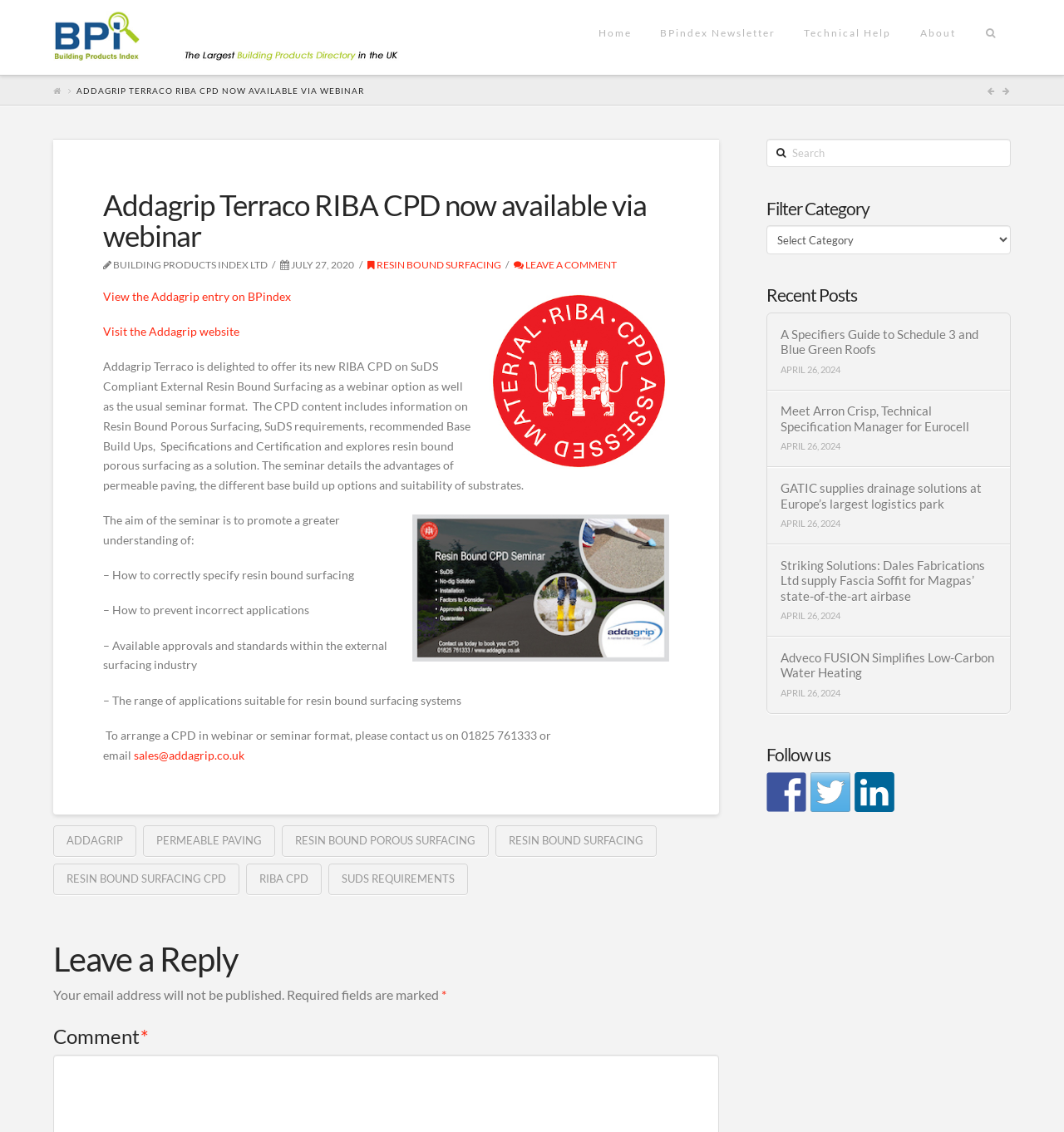Find the bounding box coordinates of the element to click in order to complete this instruction: "Search". The bounding box coordinates must be four float numbers between 0 and 1, denoted as [left, top, right, bottom].

[0.72, 0.123, 0.95, 0.148]